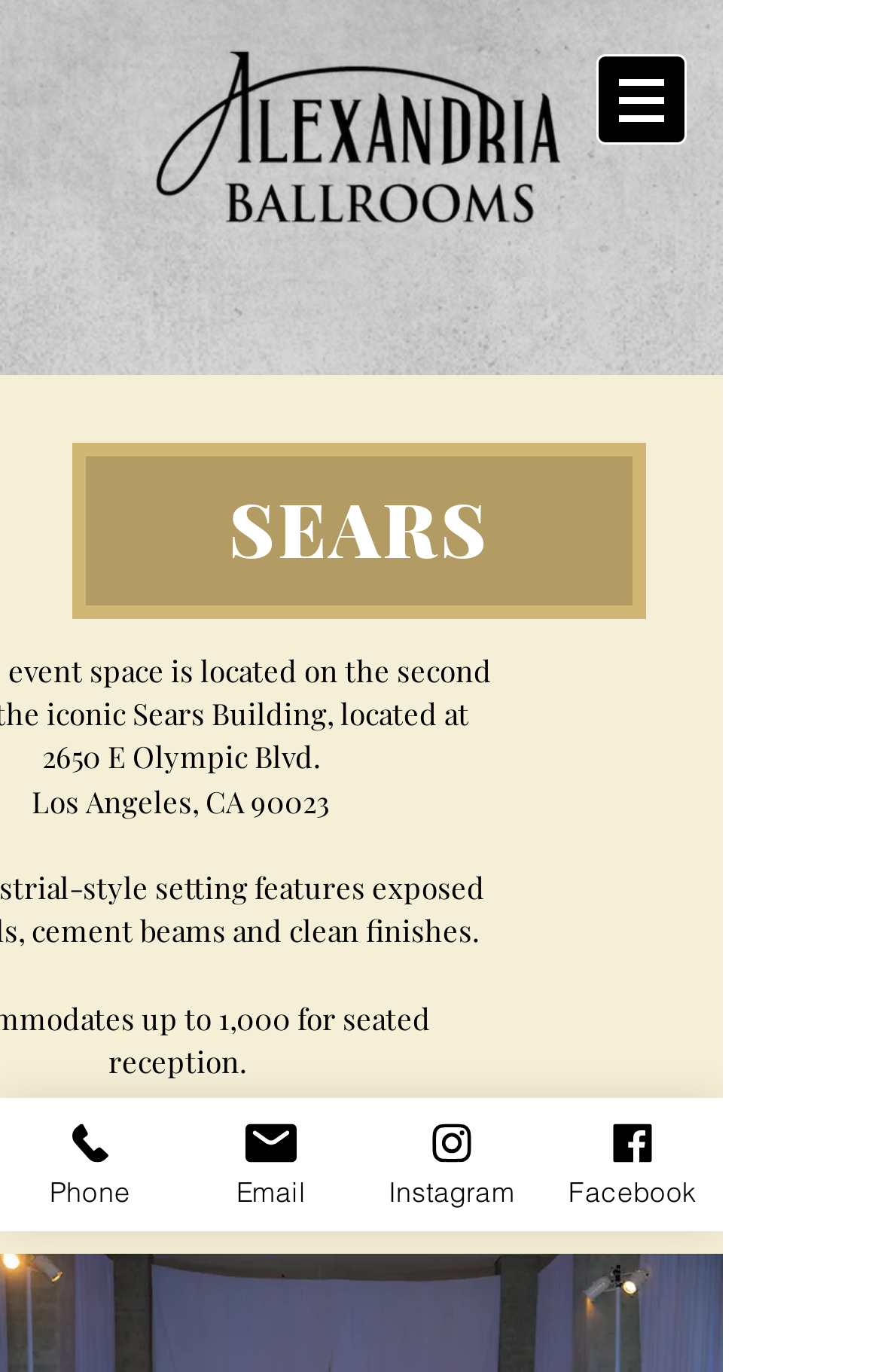What is the pricing information?
Please provide a full and detailed response to the question.

The text 'Pricing upon request!' is displayed on the webpage, indicating that the pricing information is not fixed and needs to be requested.